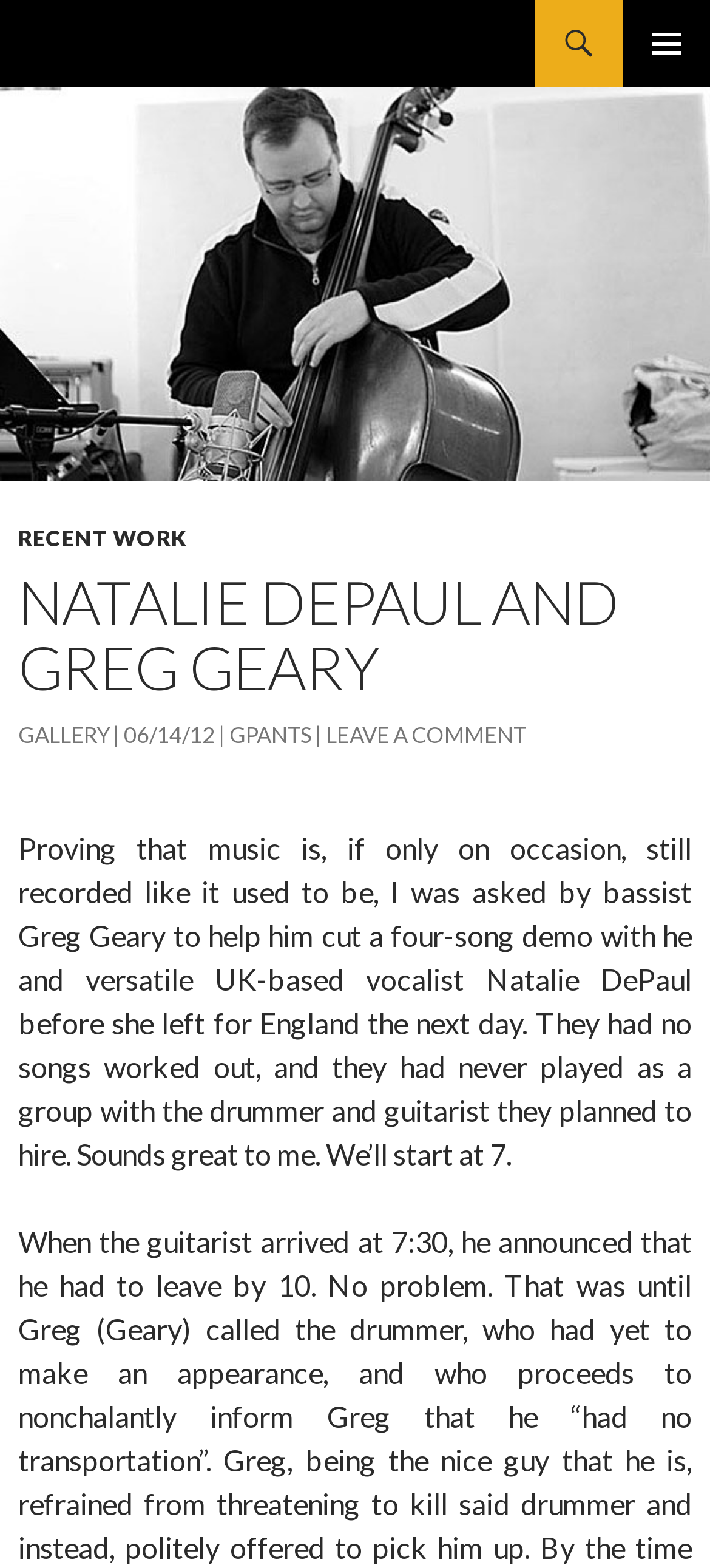Provide a brief response in the form of a single word or phrase:
How many links are present in the header?

4